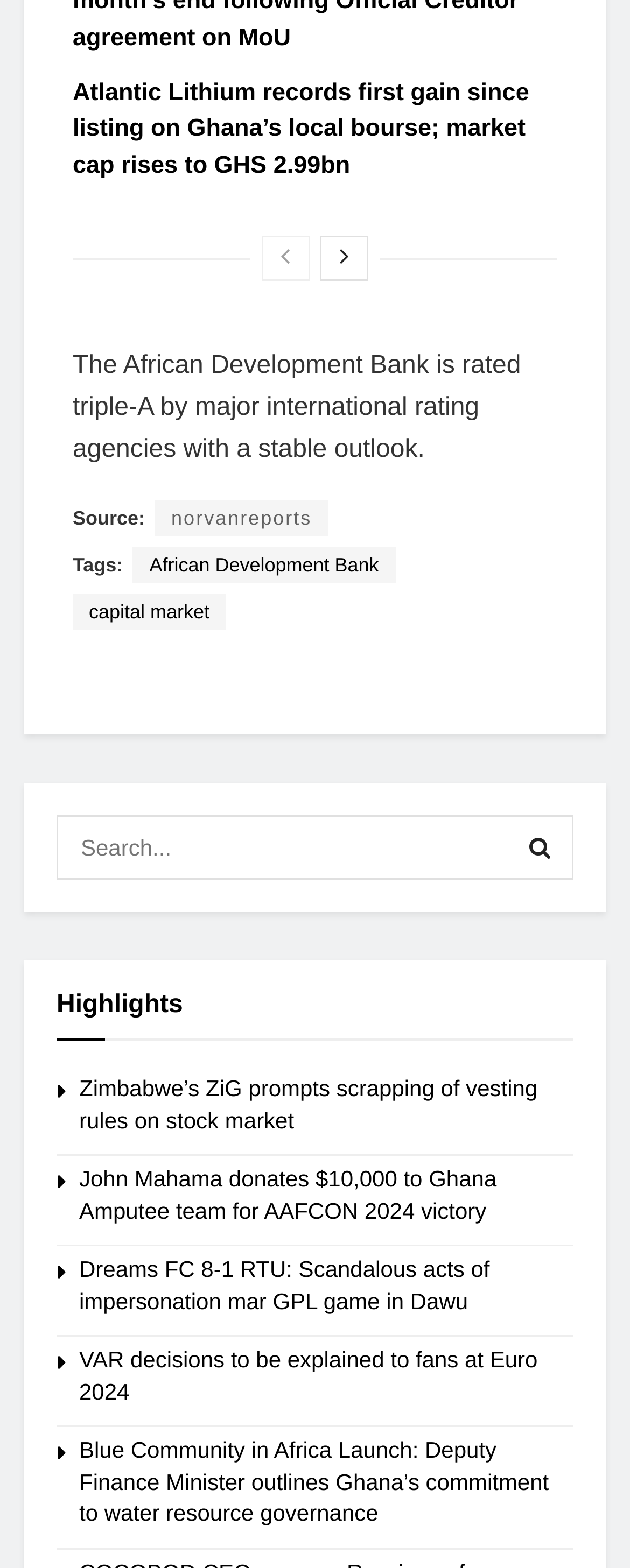What is the topic of the first article?
Using the image, provide a concise answer in one word or a short phrase.

Atlantic Lithium